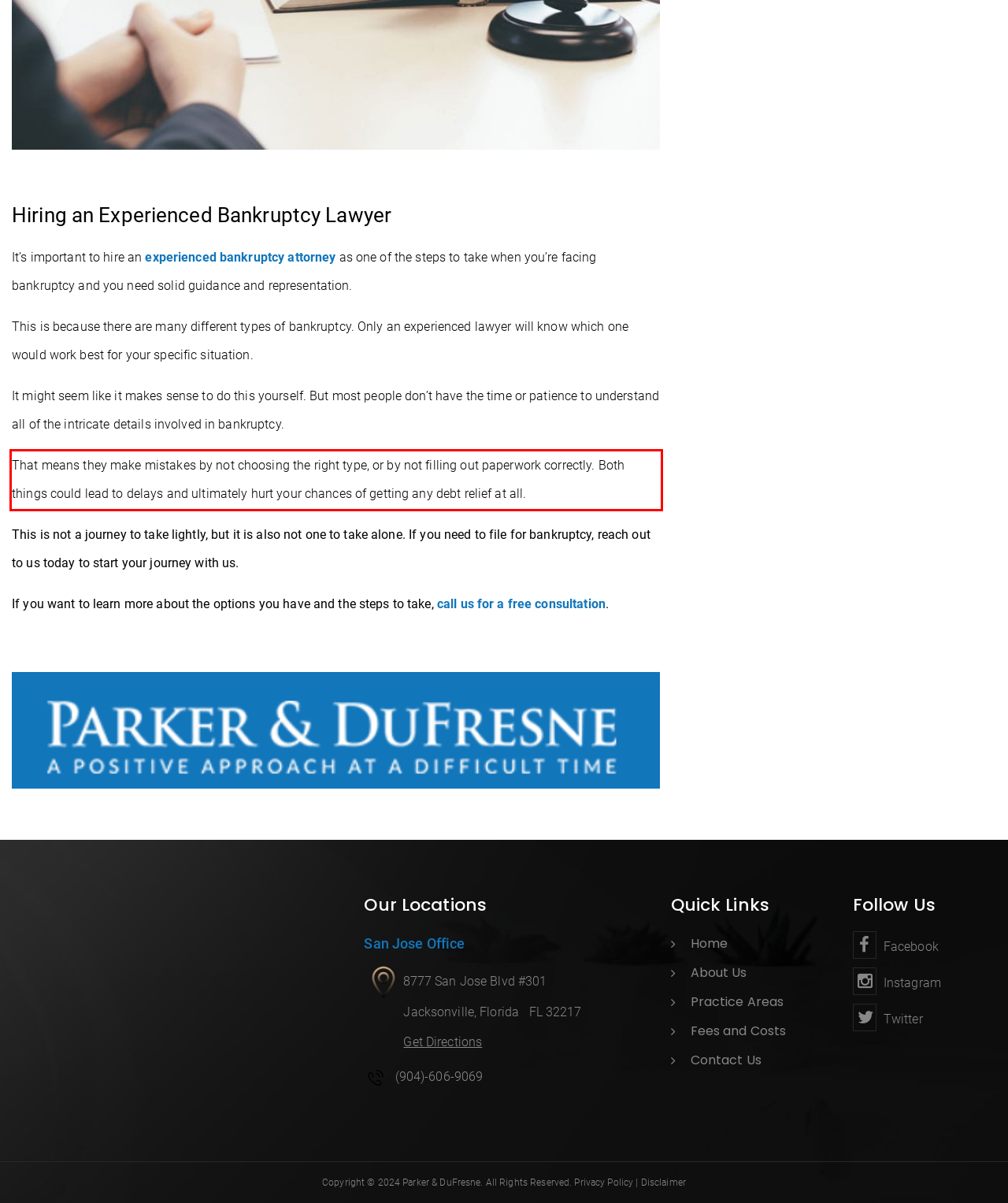You have a screenshot of a webpage with a red bounding box. Identify and extract the text content located inside the red bounding box.

That means they make mistakes by not choosing the right type, or by not filling out paperwork correctly. Both things could lead to delays and ultimately hurt your chances of getting any debt relief at all.